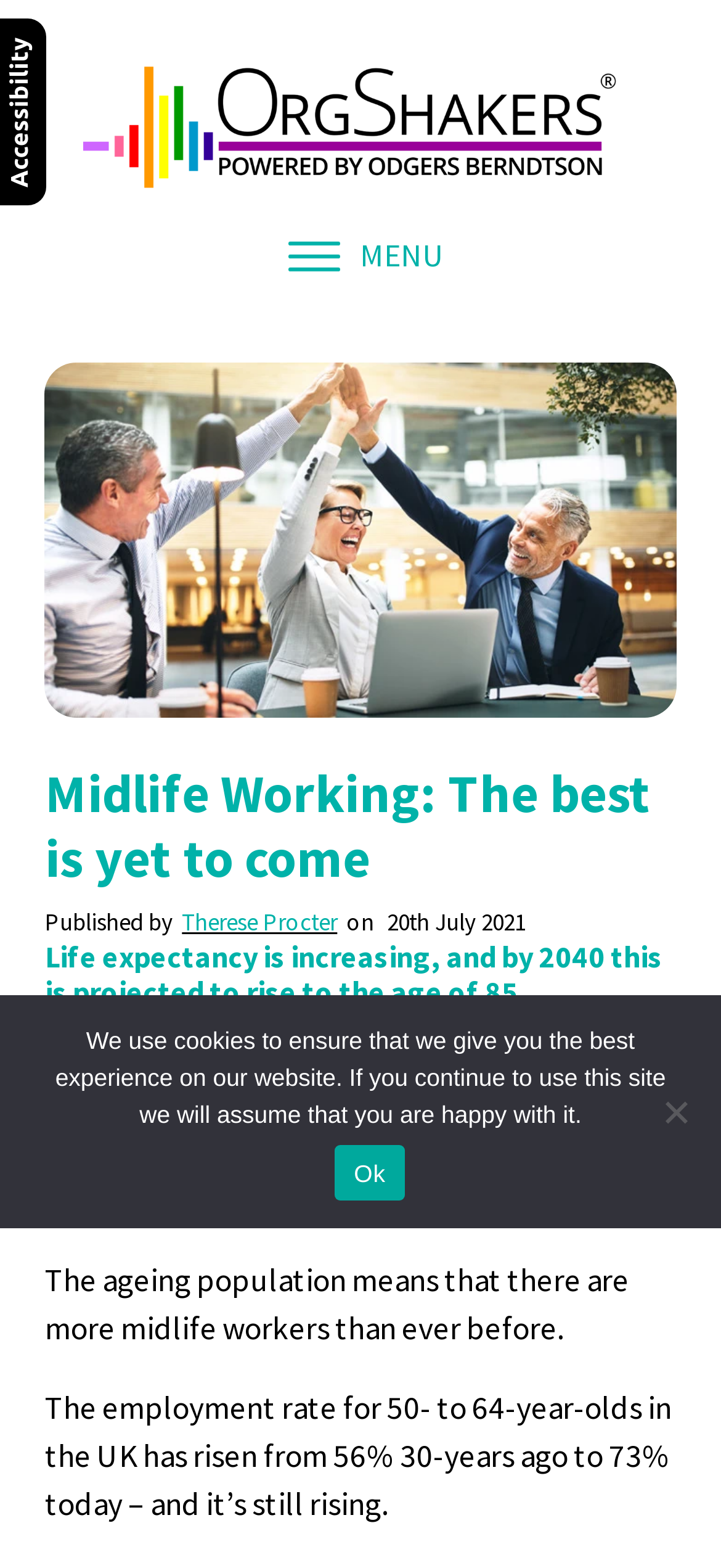Identify the bounding box for the UI element described as: "Therese Procter". Ensure the coordinates are four float numbers between 0 and 1, formatted as [left, top, right, bottom].

[0.252, 0.577, 0.468, 0.598]